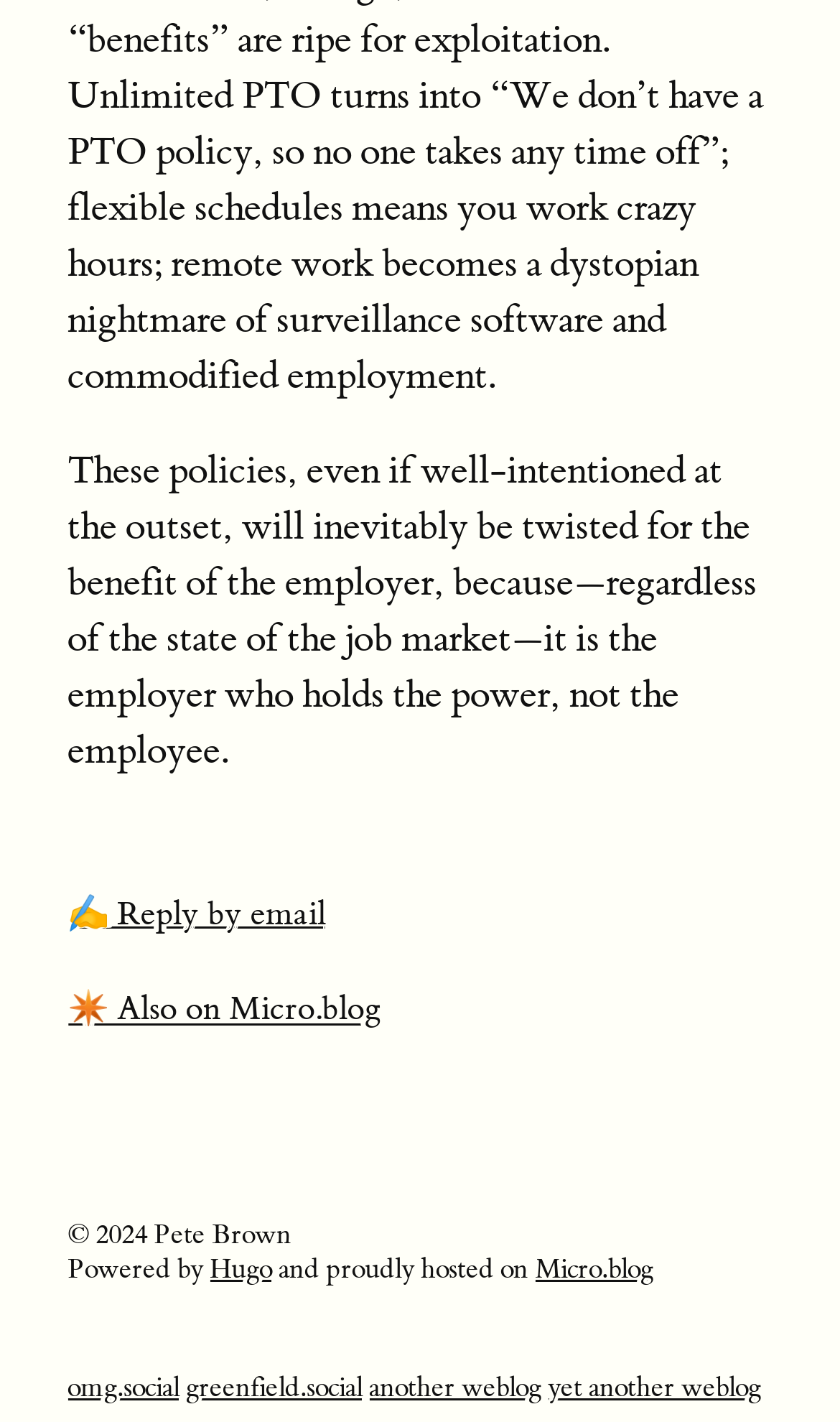Using the webpage screenshot, find the UI element described by another weblog. Provide the bounding box coordinates in the format (top-left x, top-left y, bottom-right x, bottom-right y), ensuring all values are floating point numbers between 0 and 1.

[0.439, 0.964, 0.644, 0.988]